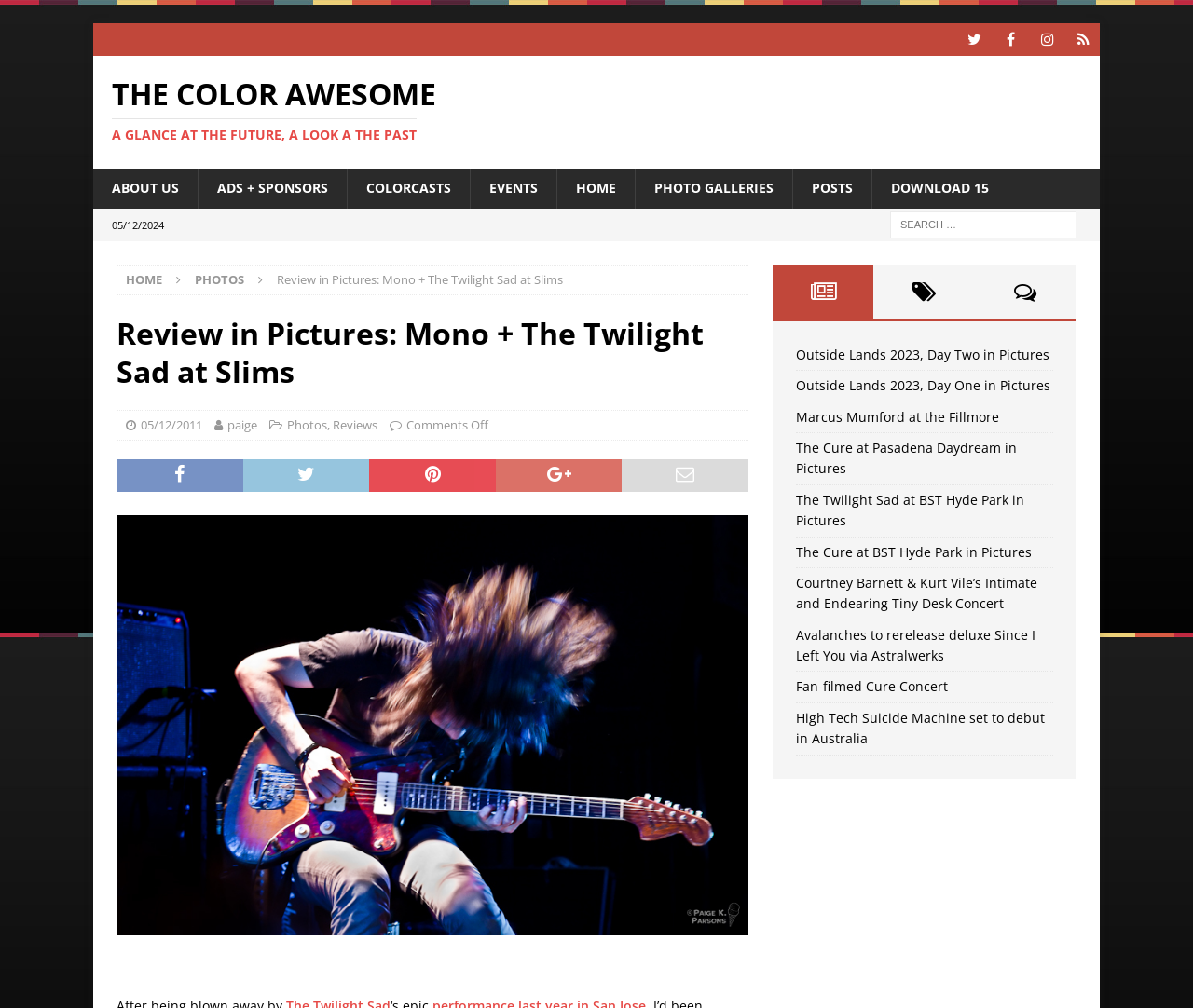How many social media links are at the top of the page?
Please answer the question with a single word or phrase, referencing the image.

4